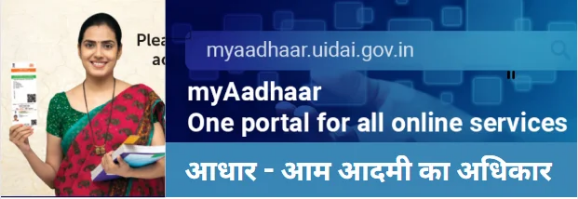Give a one-word or short phrase answer to this question: 
What is the purpose of the web address 'myaadhaar.uidai.gov.in'?

To access online Aadhaar services